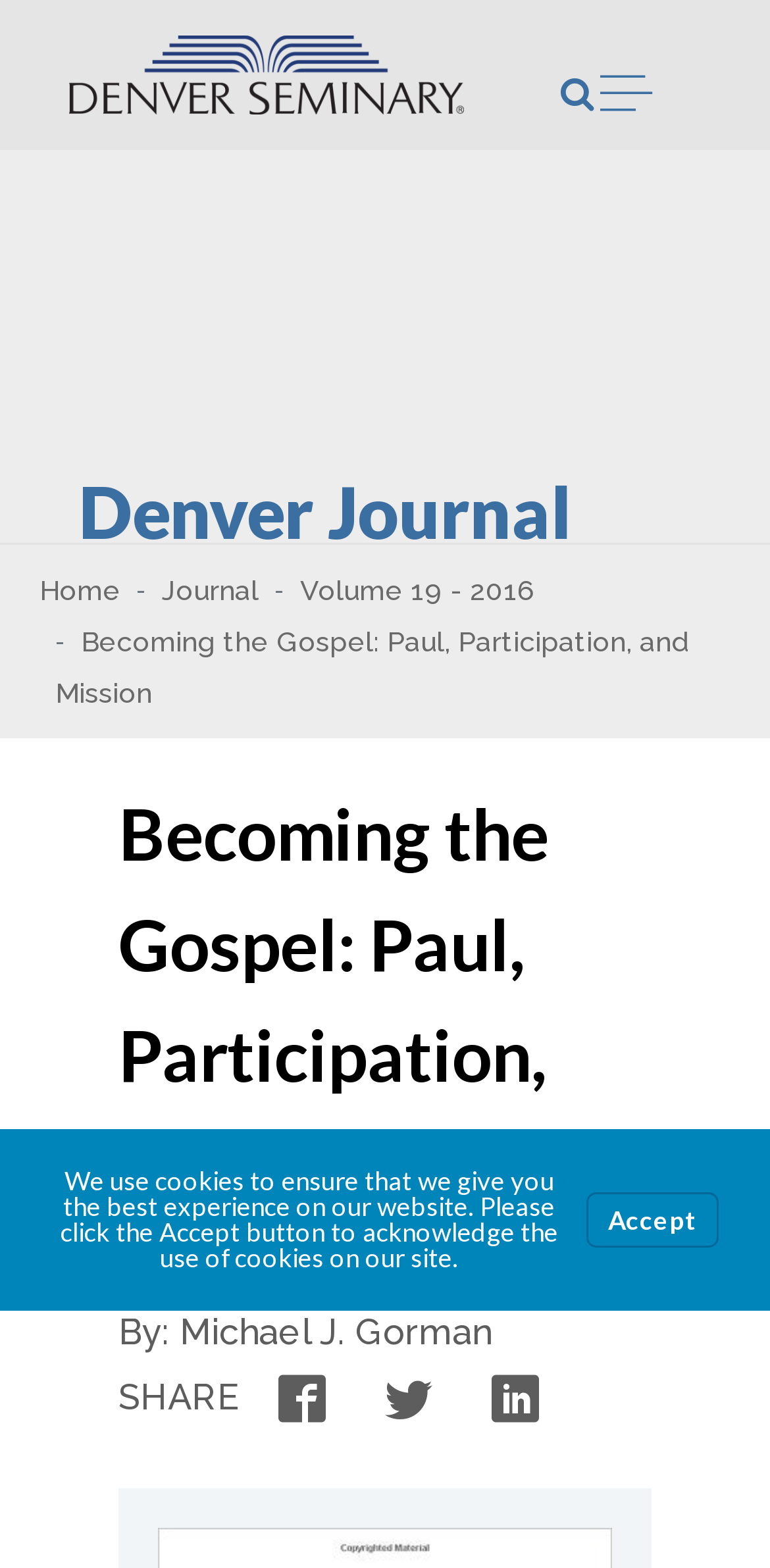Specify the bounding box coordinates of the element's region that should be clicked to achieve the following instruction: "Share on Facebook". The bounding box coordinates consist of four float numbers between 0 and 1, in the format [left, top, right, bottom].

[0.362, 0.876, 0.423, 0.904]